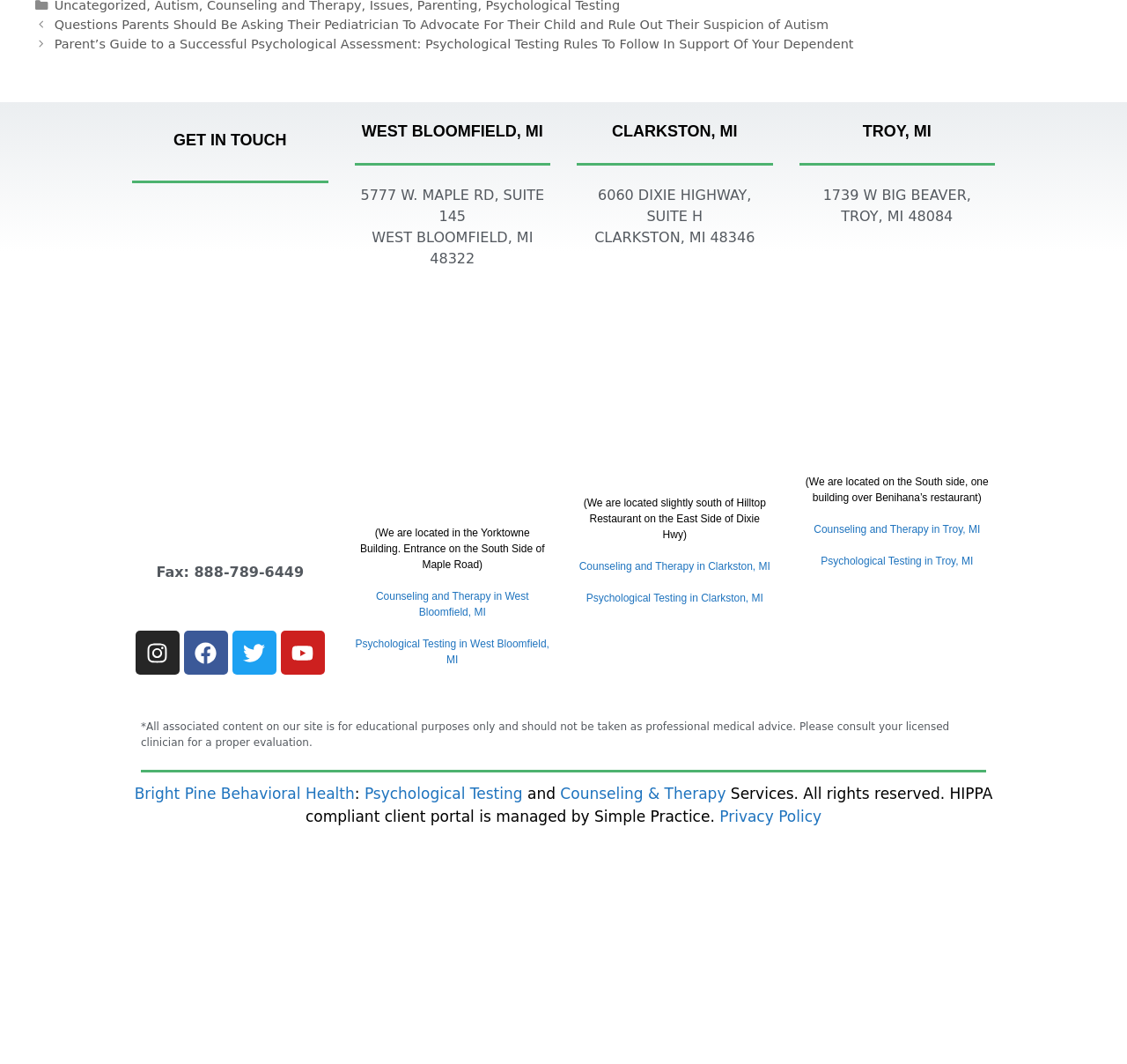Please determine the bounding box coordinates of the area that needs to be clicked to complete this task: 'Click the 'Counseling and Therapy in West Bloomfield, MI' link'. The coordinates must be four float numbers between 0 and 1, formatted as [left, top, right, bottom].

[0.334, 0.555, 0.469, 0.581]